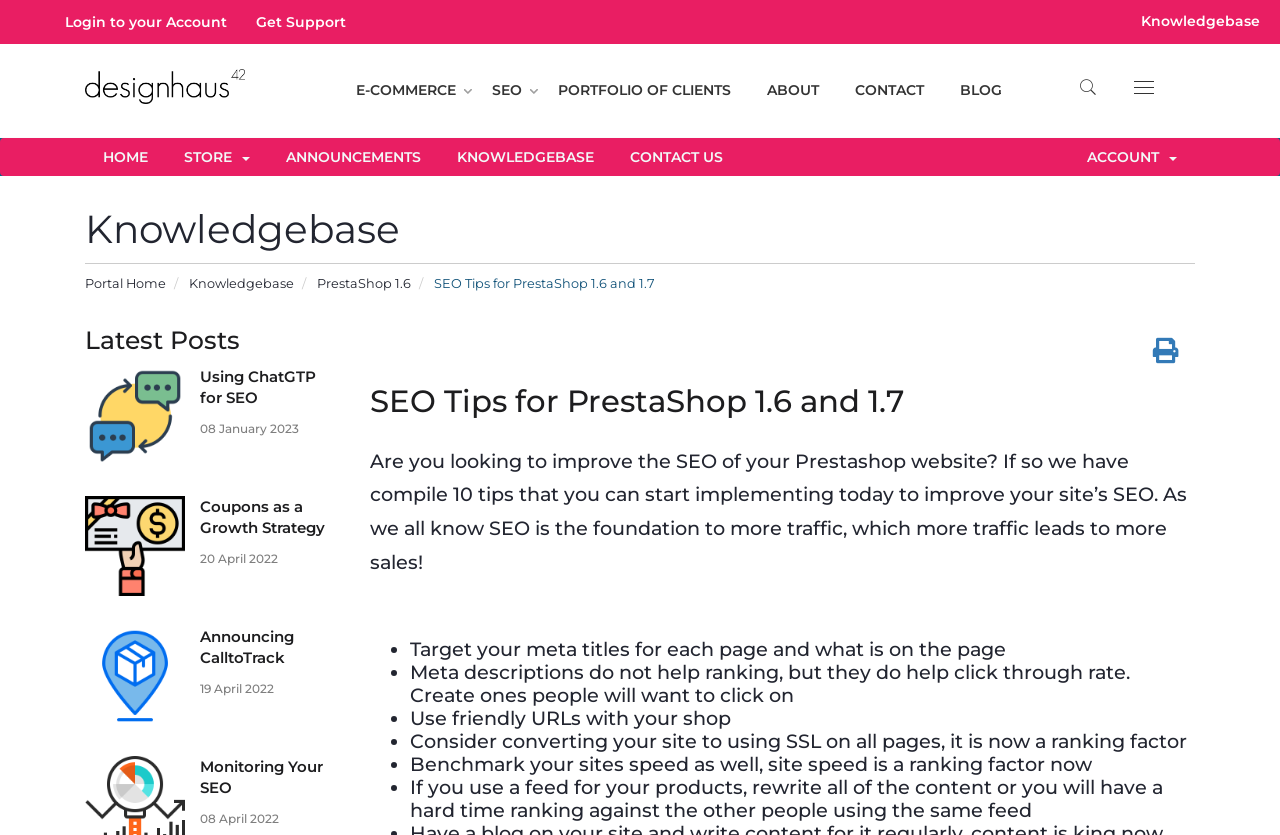What is the recommended action for site speed according to this webpage?
Please respond to the question with a detailed and thorough explanation.

According to the webpage, site speed is a ranking factor, and the recommended action is to benchmark the site's speed, as stated in the fifth SEO tip: 'Benchmark your sites speed as well, site speed is a ranking factor now'.